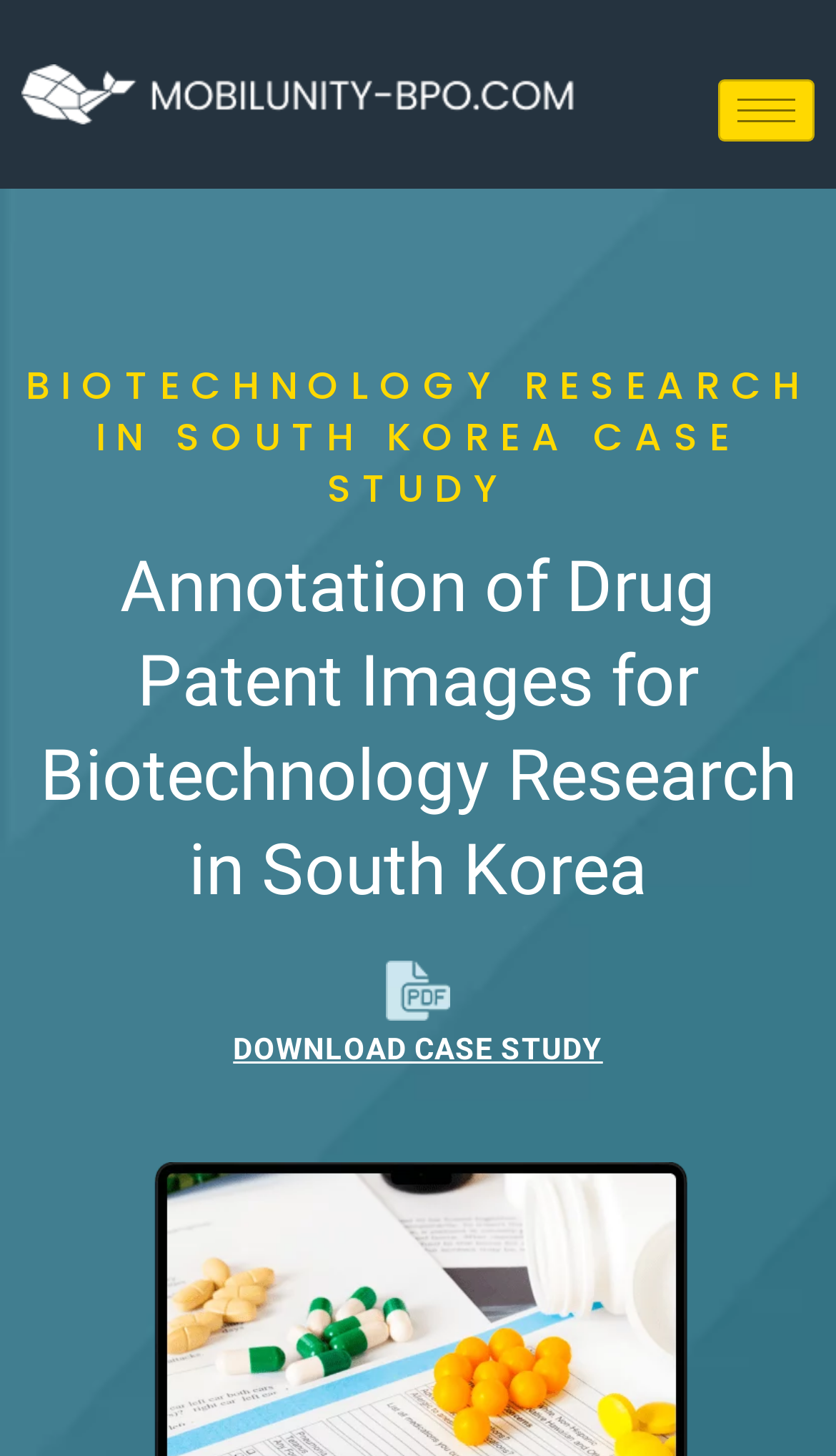Using the information in the image, give a detailed answer to the following question: What is the topic of the case study?

The topic of the case study is biotechnology research, which is indicated by the heading 'BIOTECHNOLOGY RESEARCH IN SOUTH KOREA CASE STUDY' on the webpage.